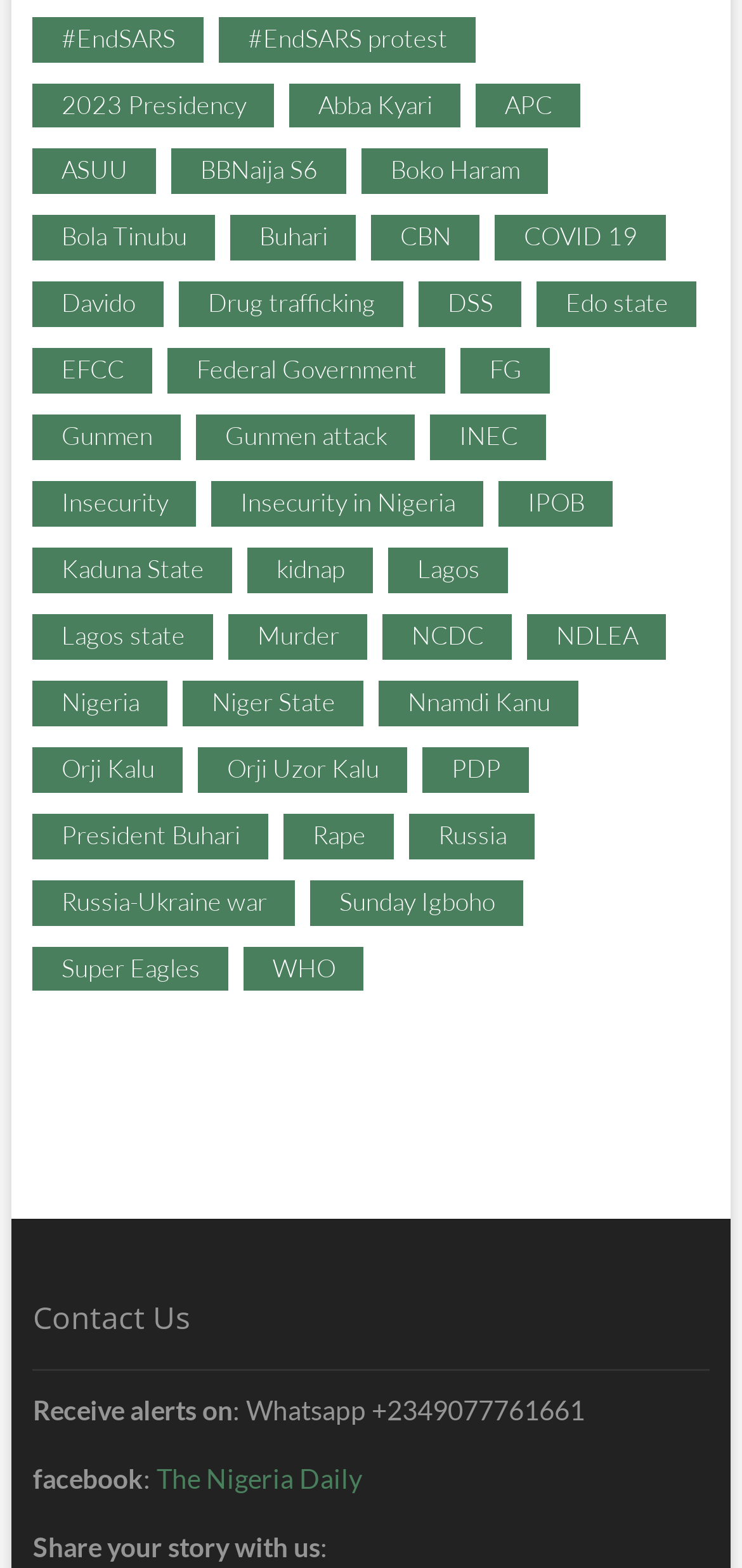What is the topic with the most items?
Please give a well-detailed answer to the question.

I determined the topic with the most items by scanning the list of links on the webpage and finding the one with the highest number of items in parentheses, which is 'COVID 19 (273 items)'.